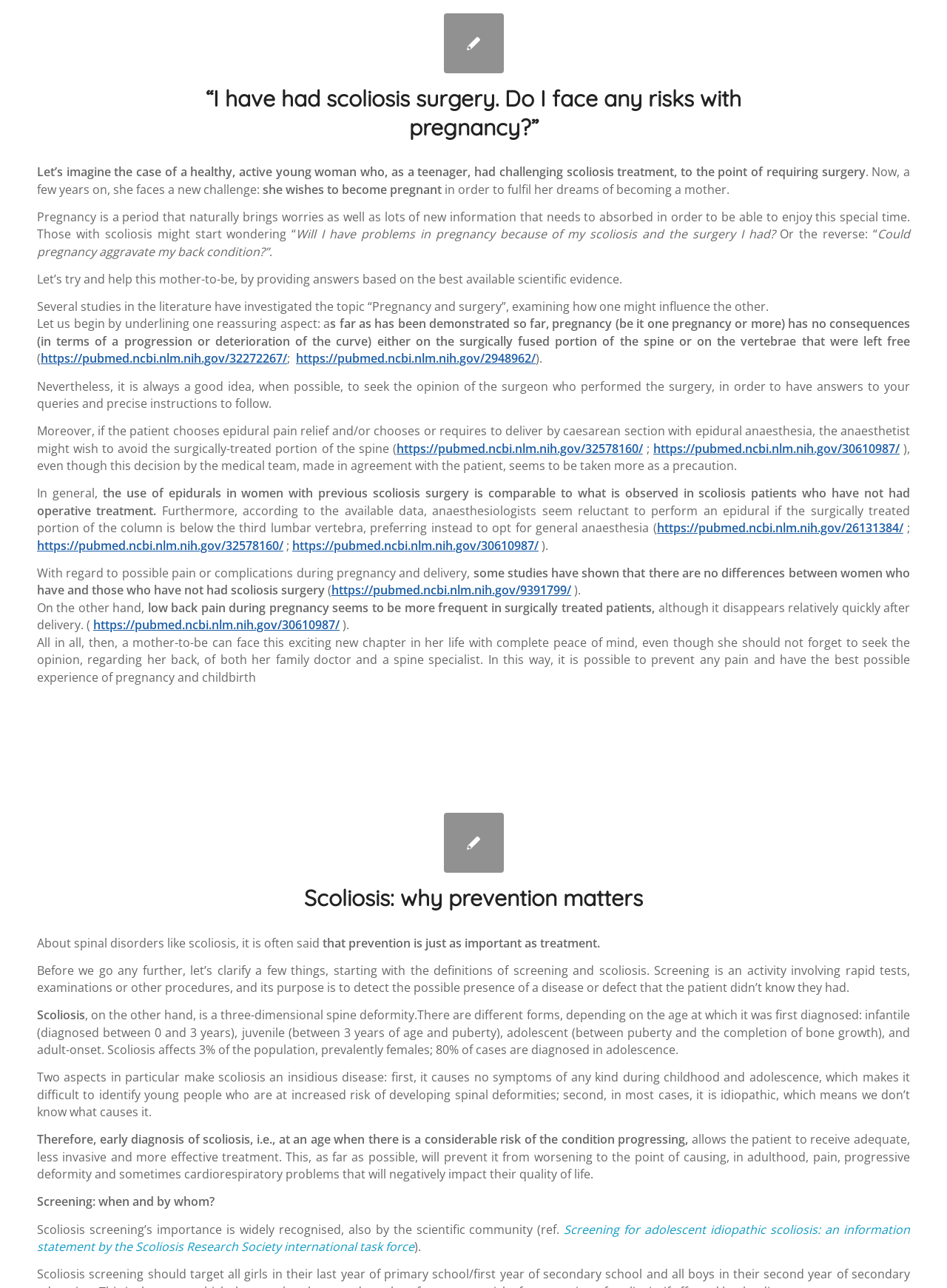Give a succinct answer to this question in a single word or phrase: 
What is the importance of seeking the opinion of a spine specialist during pregnancy?

Preventing pain and complications